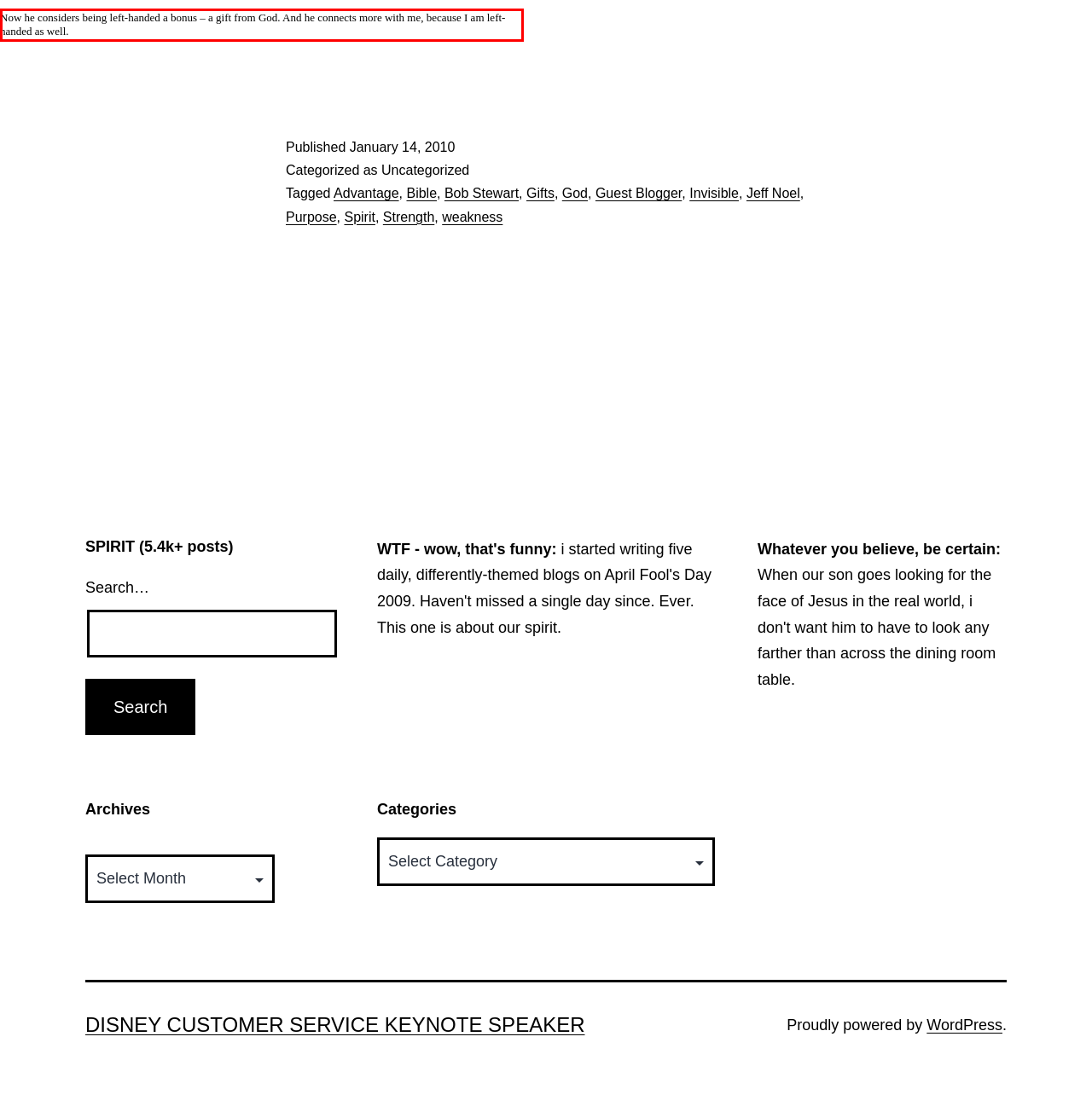Given the screenshot of a webpage, identify the red rectangle bounding box and recognize the text content inside it, generating the extracted text.

Now he considers being left-handed a bonus – a gift from God. And he connects more with me, because I am left-handed as well.